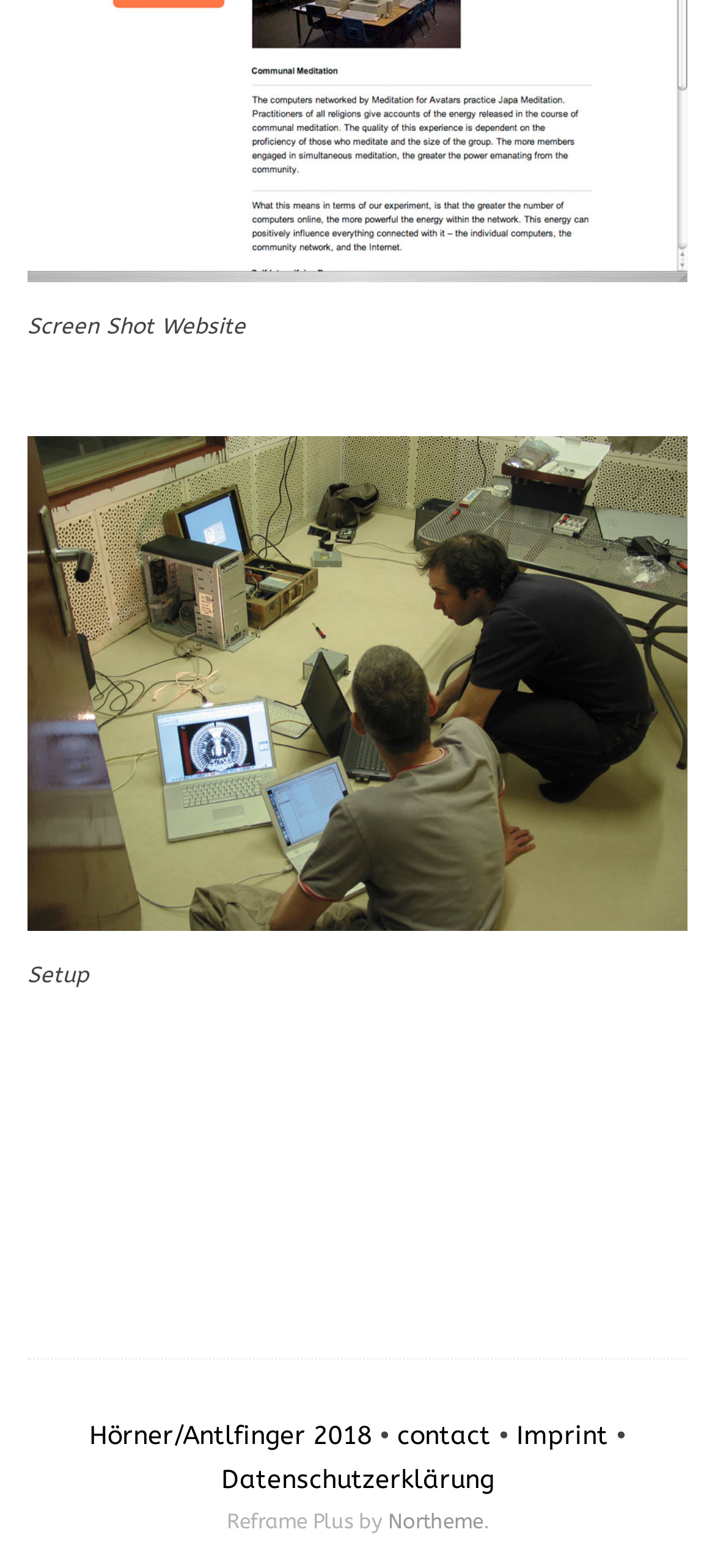Please determine the bounding box coordinates for the UI element described as: "Hörner/Antlfinger 2018".

[0.124, 0.906, 0.519, 0.925]